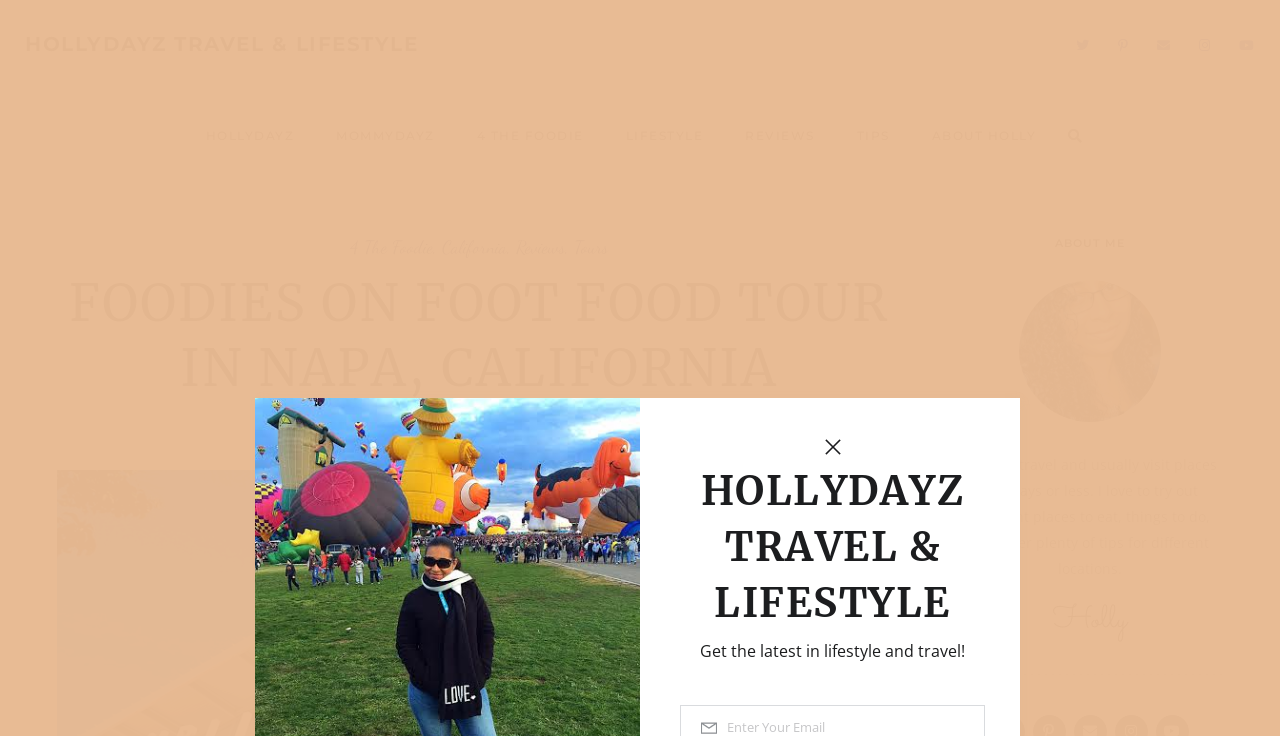How many social media links are there?
Based on the image, provide your answer in one word or phrase.

5